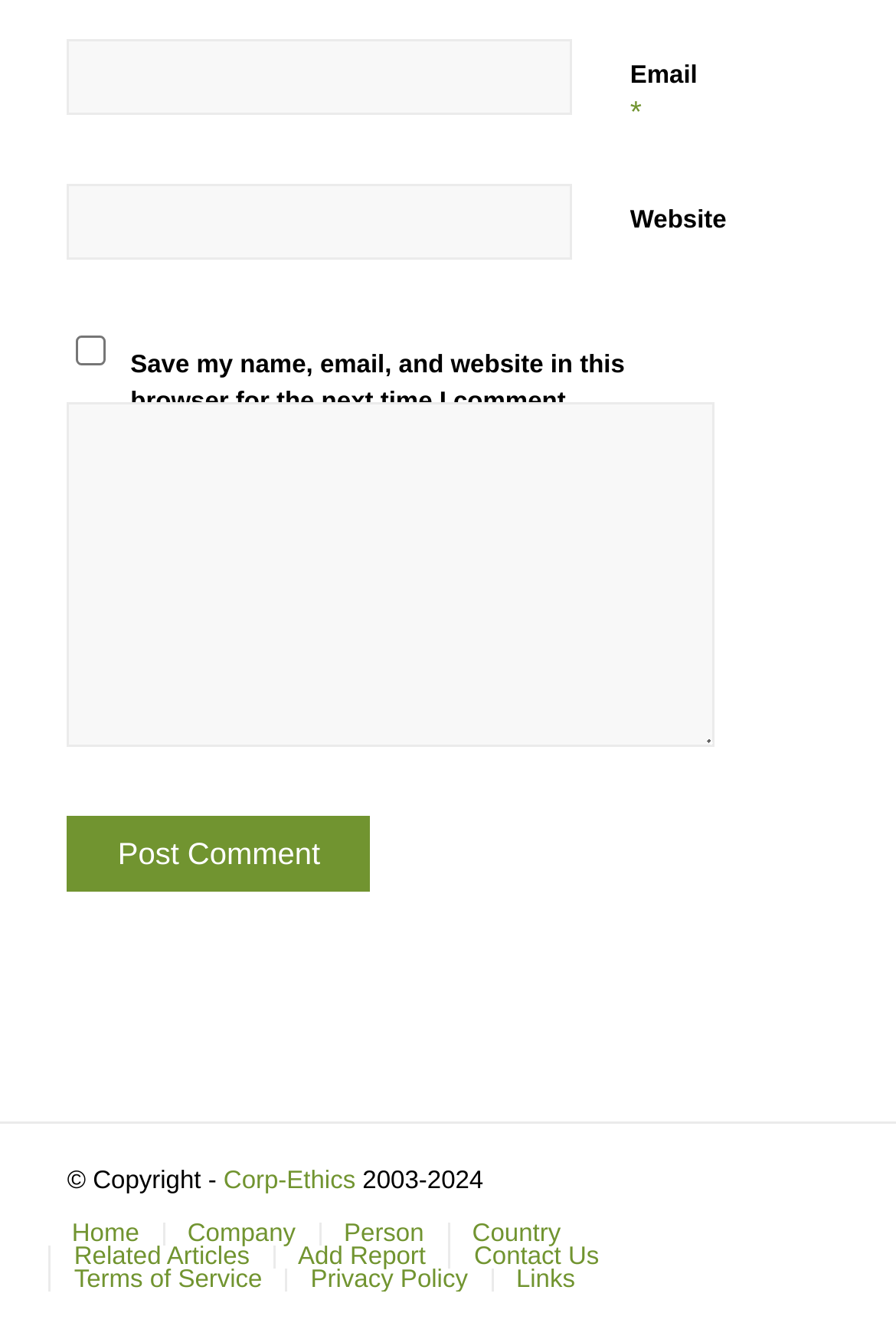Locate the bounding box of the UI element defined by this description: "Terms of Service". The coordinates should be given as four float numbers between 0 and 1, formatted as [left, top, right, bottom].

[0.083, 0.955, 0.293, 0.975]